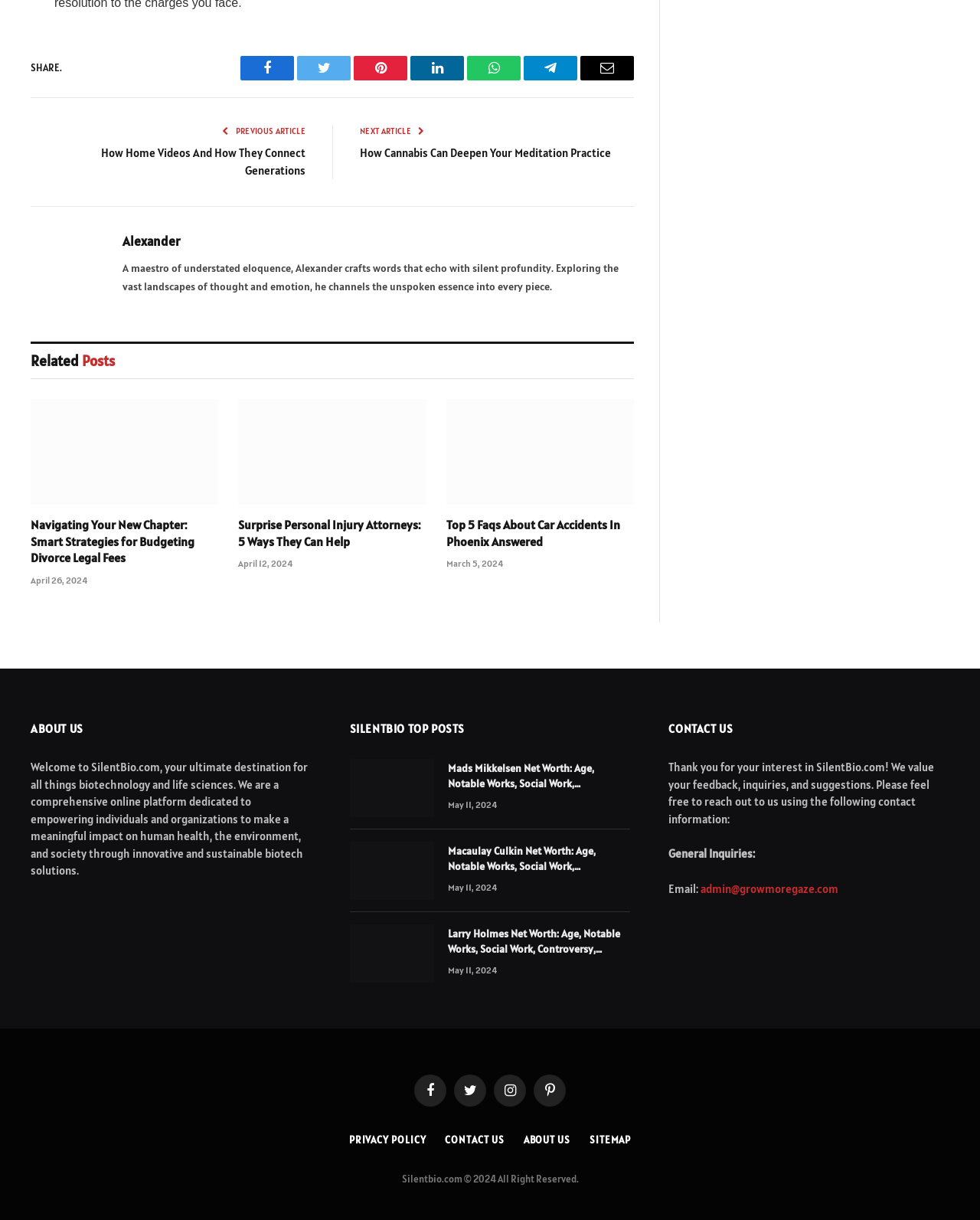Refer to the screenshot and give an in-depth answer to this question: What is the purpose of the 'CONTACT US' section?

The 'CONTACT US' section appears to provide contact information, including an email address, for users to reach out to the website administrators or owners with inquiries, feedback, or suggestions.